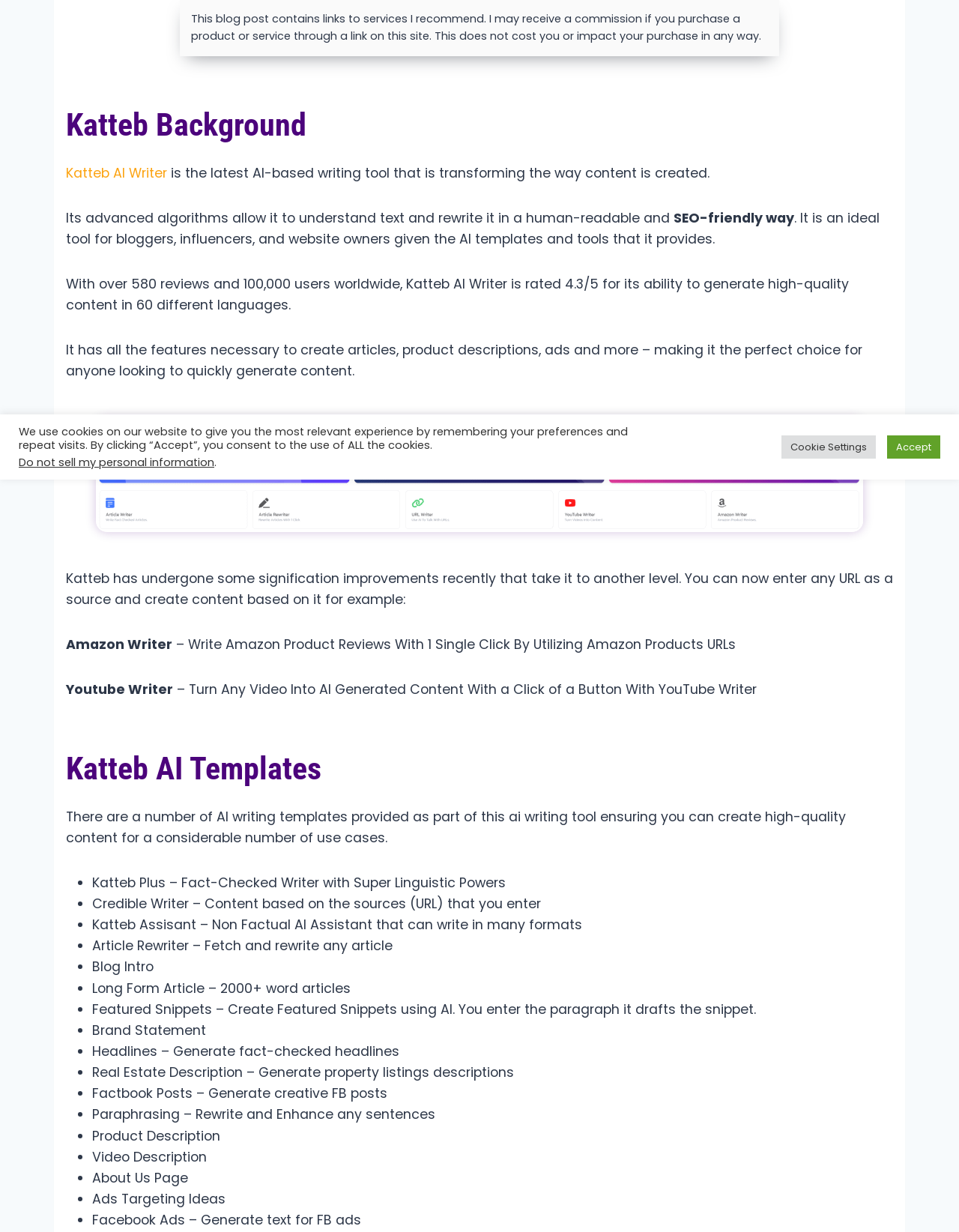Bounding box coordinates are specified in the format (top-left x, top-left y, bottom-right x, bottom-right y). All values are floating point numbers bounded between 0 and 1. Please provide the bounding box coordinate of the region this sentence describes: Katteb Review Summary

[0.088, 0.209, 0.281, 0.226]